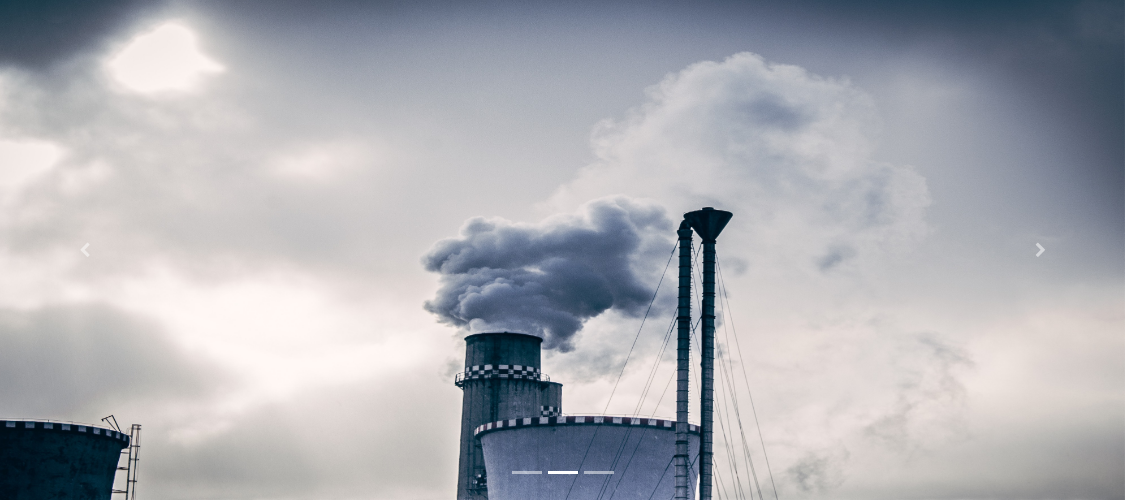Describe the image in great detail, covering all key points.

This atmospheric photograph captures a cement manufacturing facility, showcasing towering smokestacks that emit plumes of smoke against a dramatic sky. The image highlights the industrial nature of the cement plant while conveying a sense of scale, as the smokestacks rise prominently. The dark clouds add to the moody ambiance, hinting at the environmental impact of such operations. This visual representation underscores themes of cement plant services, including operational reliability and process optimization, which are key to improving efficiency and minimizing environmental effects in the industry.